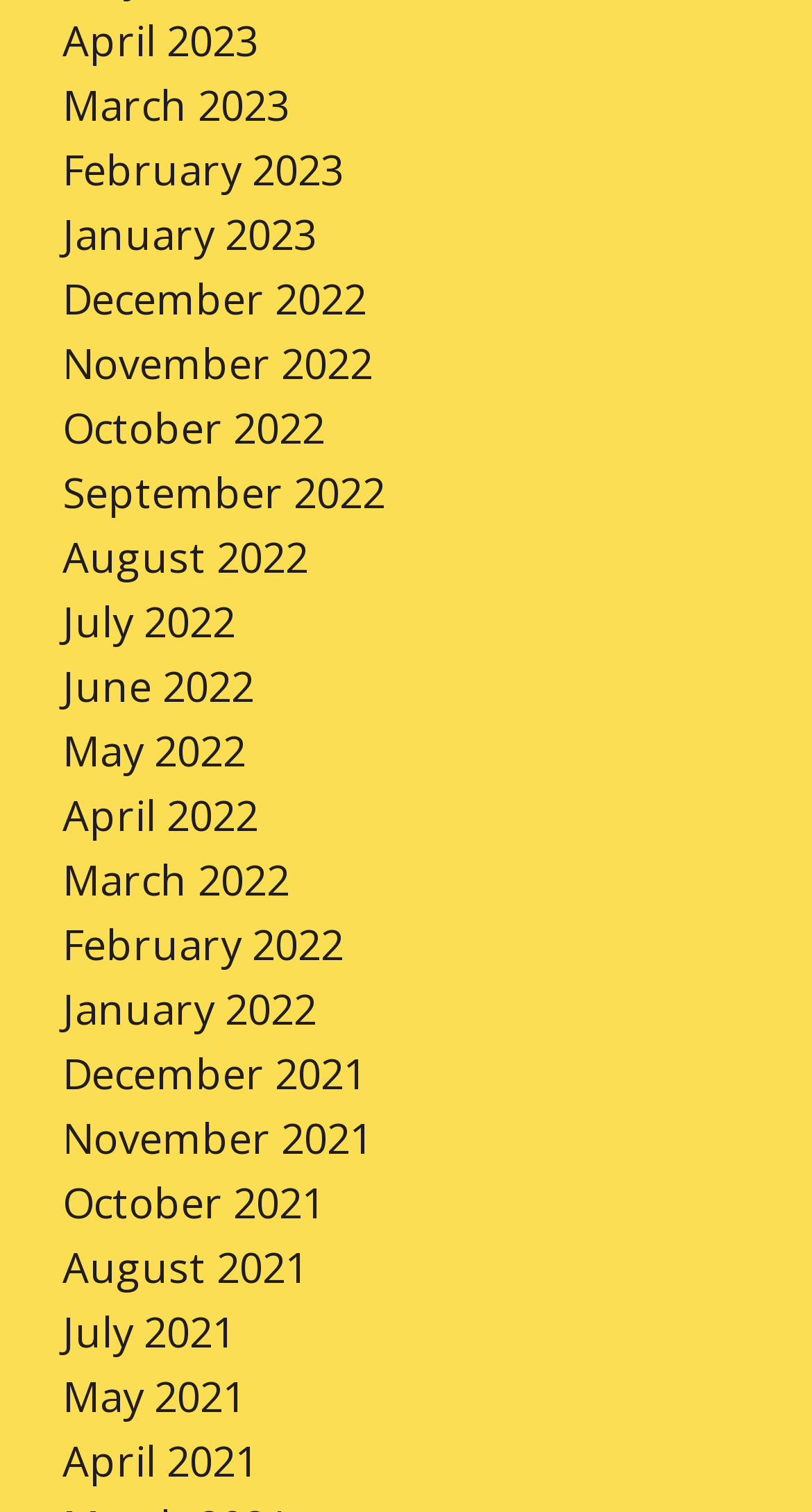What is the pattern of the month listing? Please answer the question using a single word or phrase based on the image.

Descending order